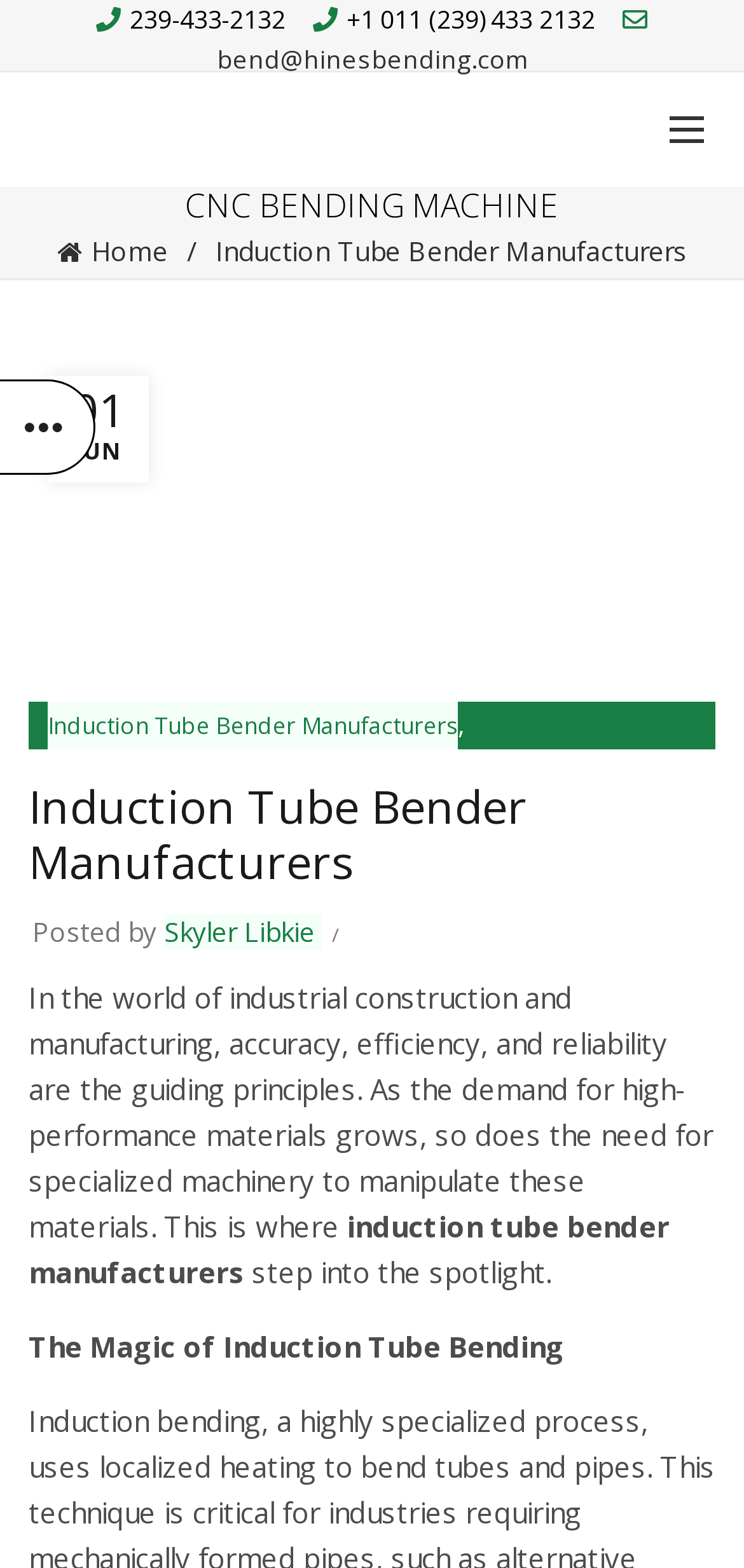Who is the author of the article?
Using the information presented in the image, please offer a detailed response to the question.

The author of the article can be found in the text below the heading, where it says 'Posted by Skyler Libkie'.